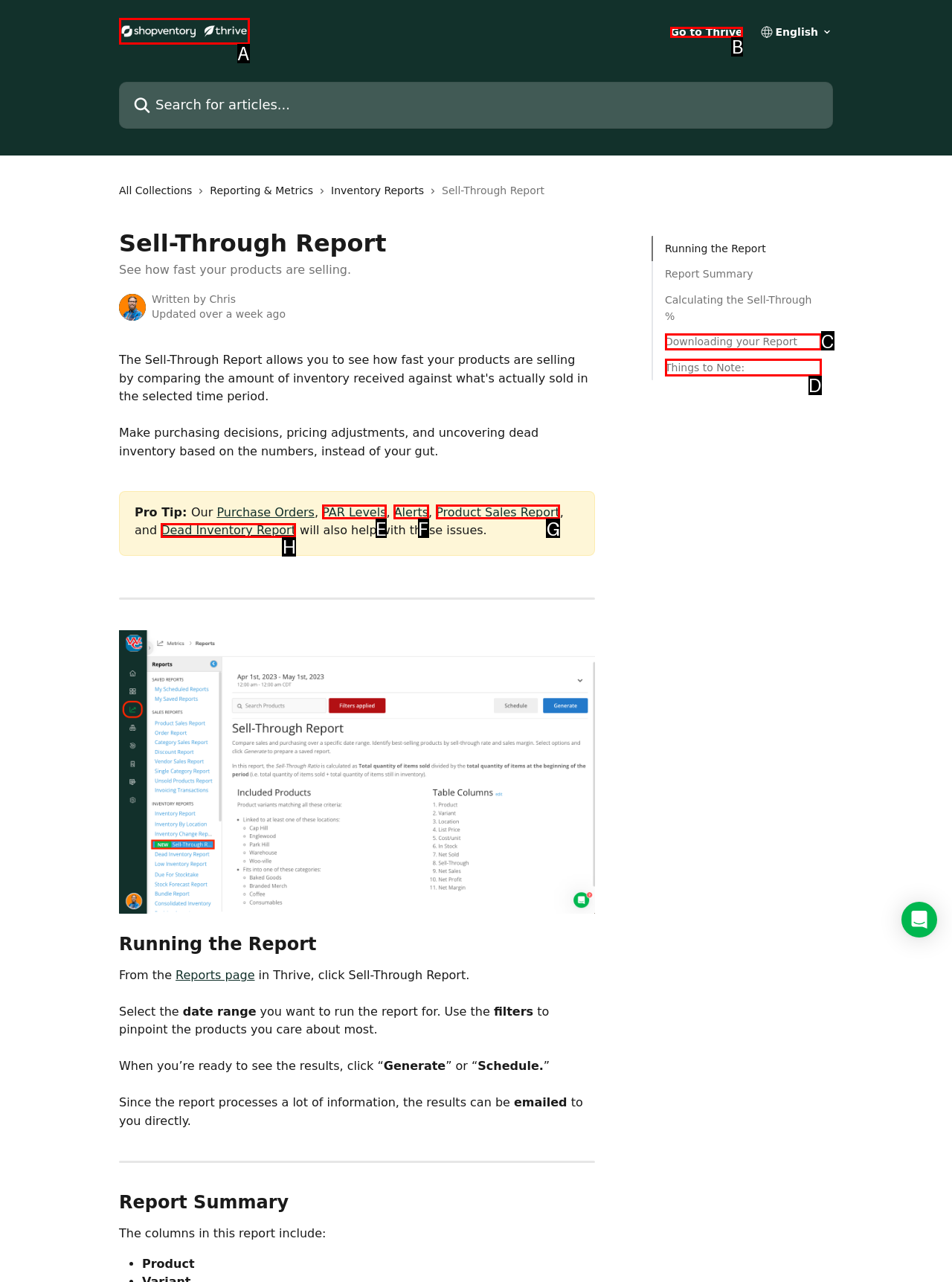Match the description to the correct option: Things to Note:
Provide the letter of the matching option directly.

D